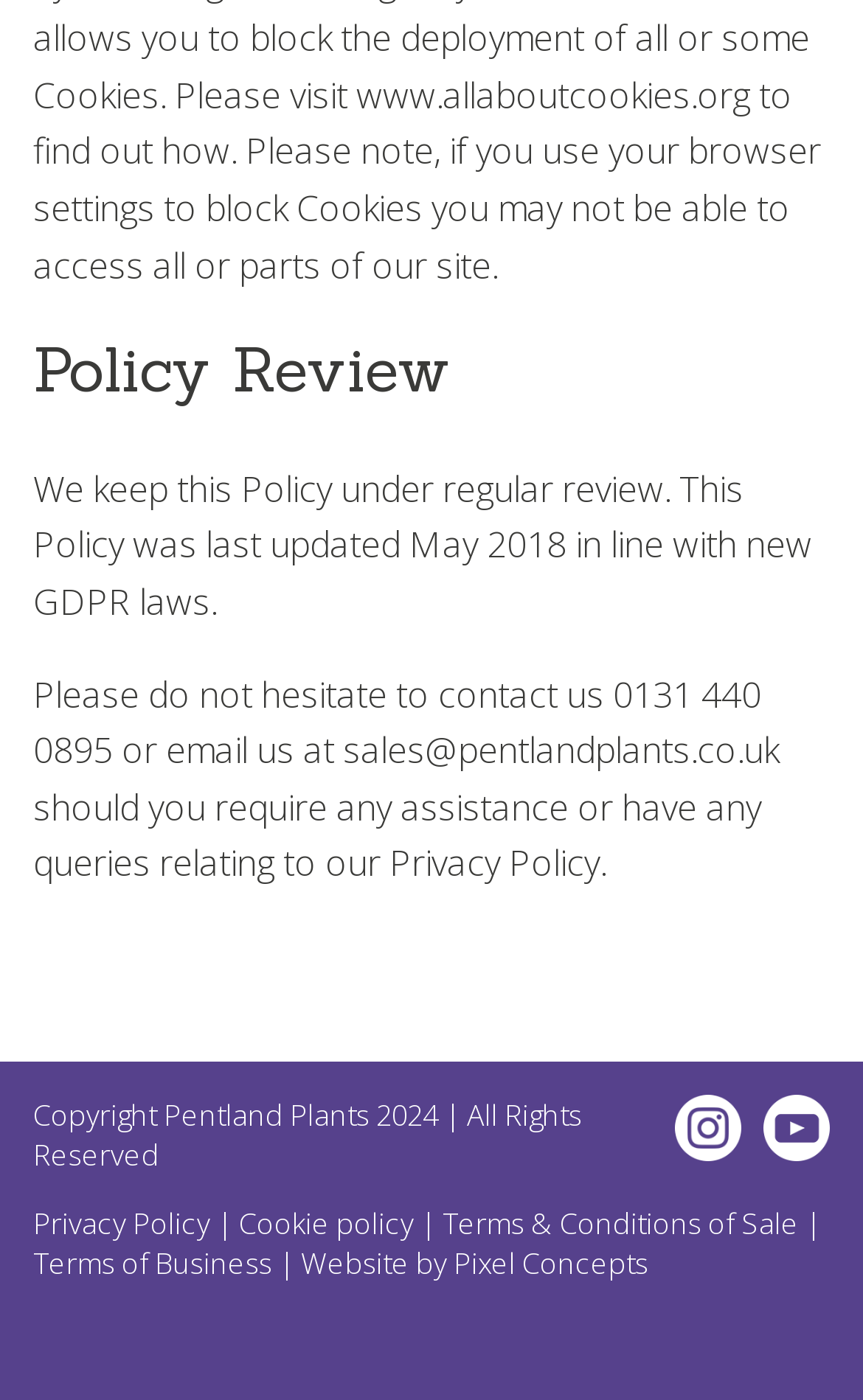Answer the question below using just one word or a short phrase: 
What is the contact email for assistance or queries?

sales@pentlandplants.co.uk